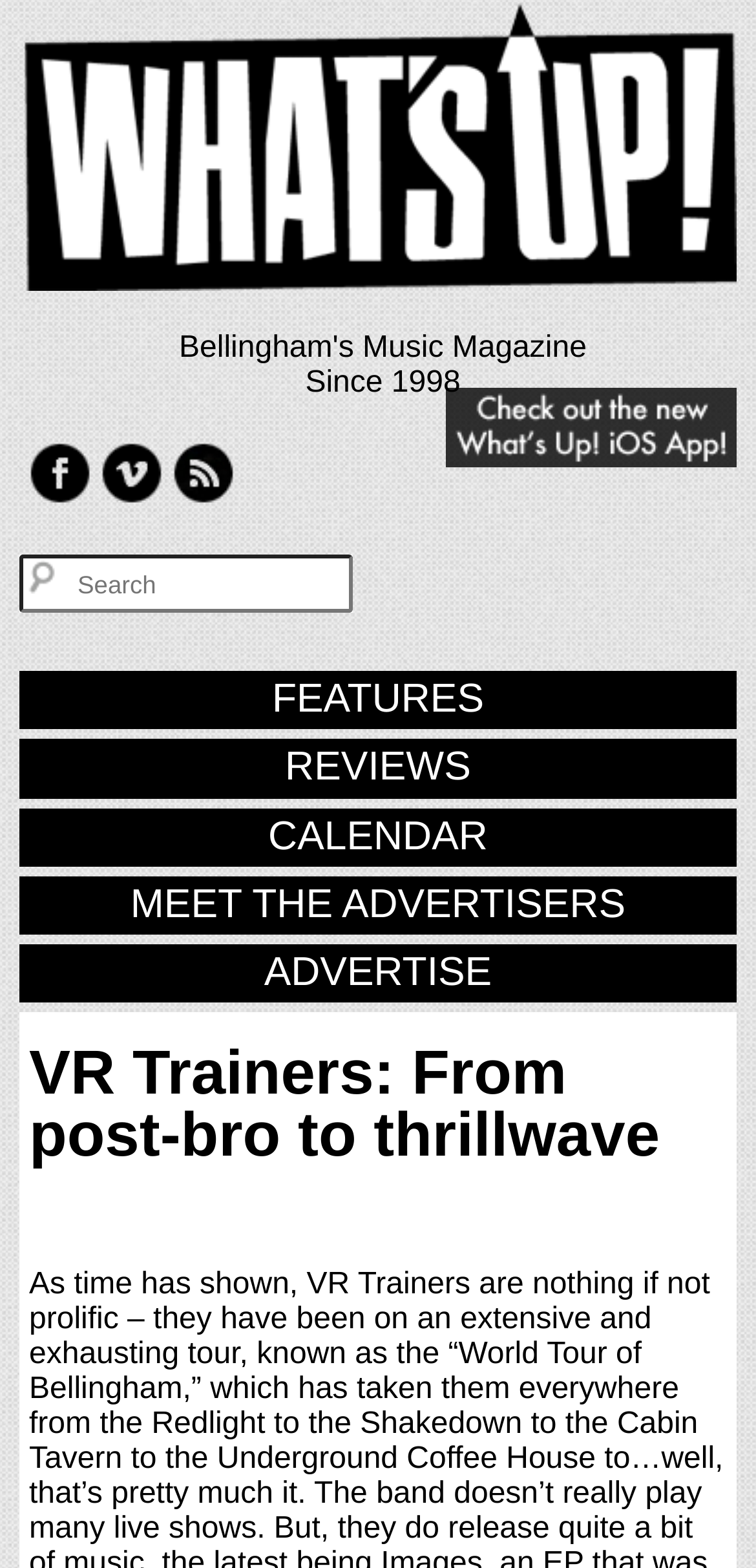Detail the various sections and features of the webpage.

The webpage is about VR Trainers, with a focus on the transition from post-bro to thrillwave. At the top left corner, there is a "What's Up!" logo, which is also a link. Below the logo, there is a text "Since 1998". On the top right side, there is a "What's Up! Tonight! App" link with an accompanying image. 

Below the app link, there are three social media links: Facebook, Vimeo, and RSS, each with its respective logo. 

On the left side, there is a search textbox. Below the search box, there are five main navigation links: FEATURES, REVIEWS, CALENDAR, MEET THE ADVERTISERS, and ADVERTISE. 

The main content of the webpage is headed by "VR Trainers: From post-bro to thrillwave", which is a prominent heading at the center of the page.